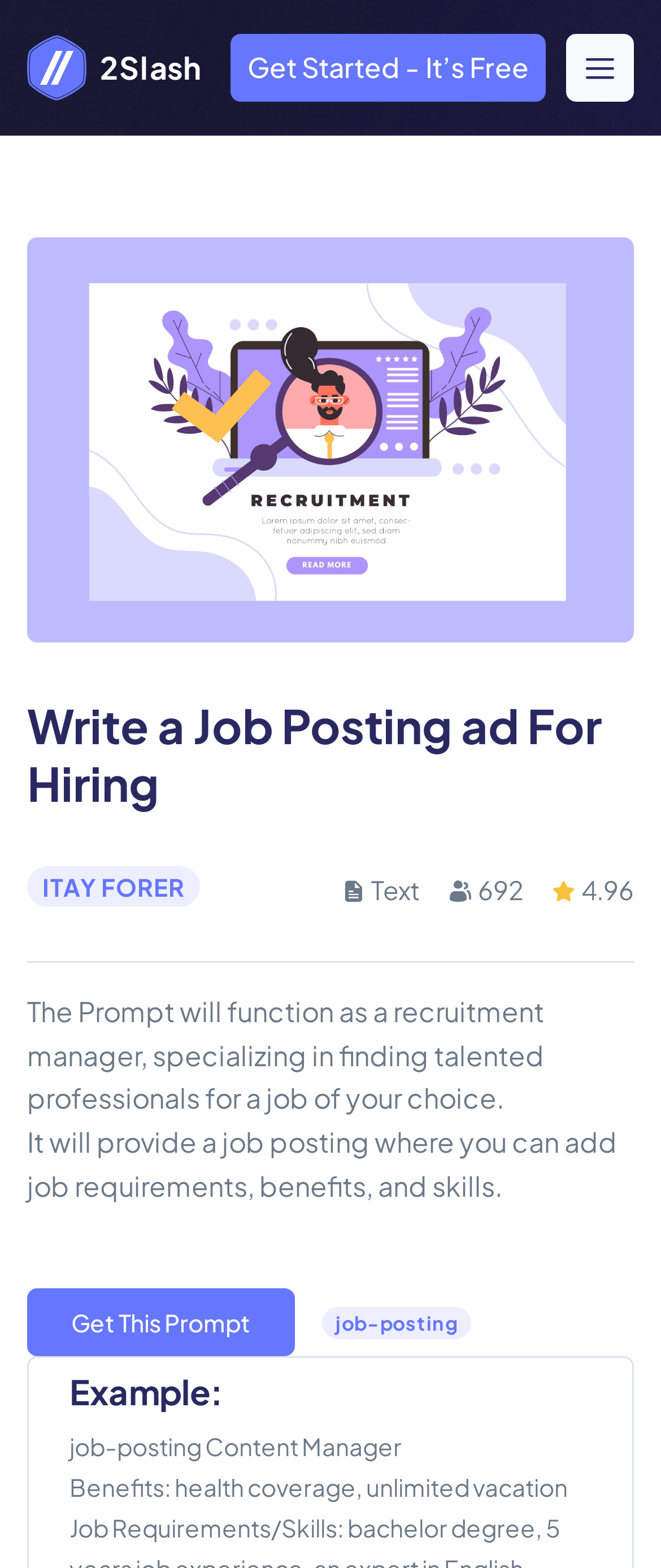What is the function of the 'Get This Prompt' button? Analyze the screenshot and reply with just one word or a short phrase.

Get the job posting prompt